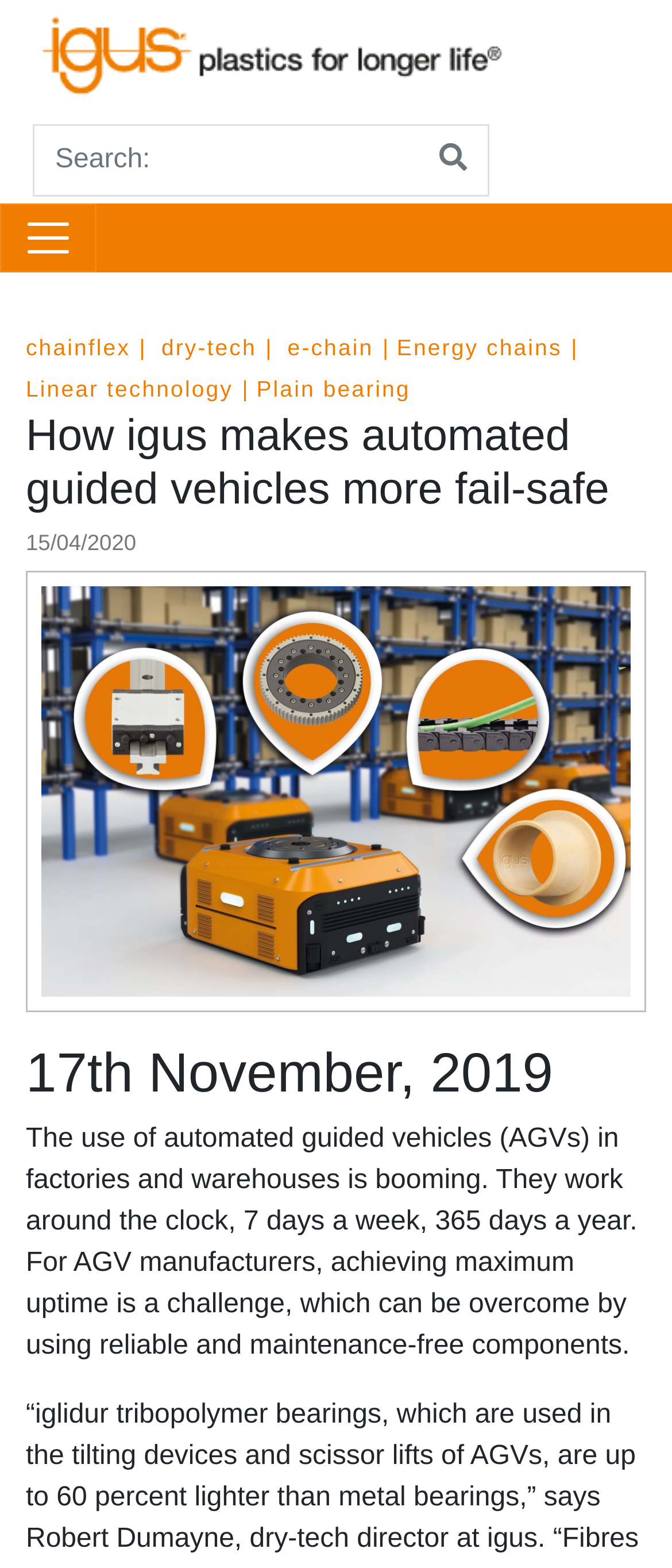Find the bounding box coordinates of the area that needs to be clicked in order to achieve the following instruction: "Toggle navigation". The coordinates should be specified as four float numbers between 0 and 1, i.e., [left, top, right, bottom].

[0.0, 0.13, 0.144, 0.174]